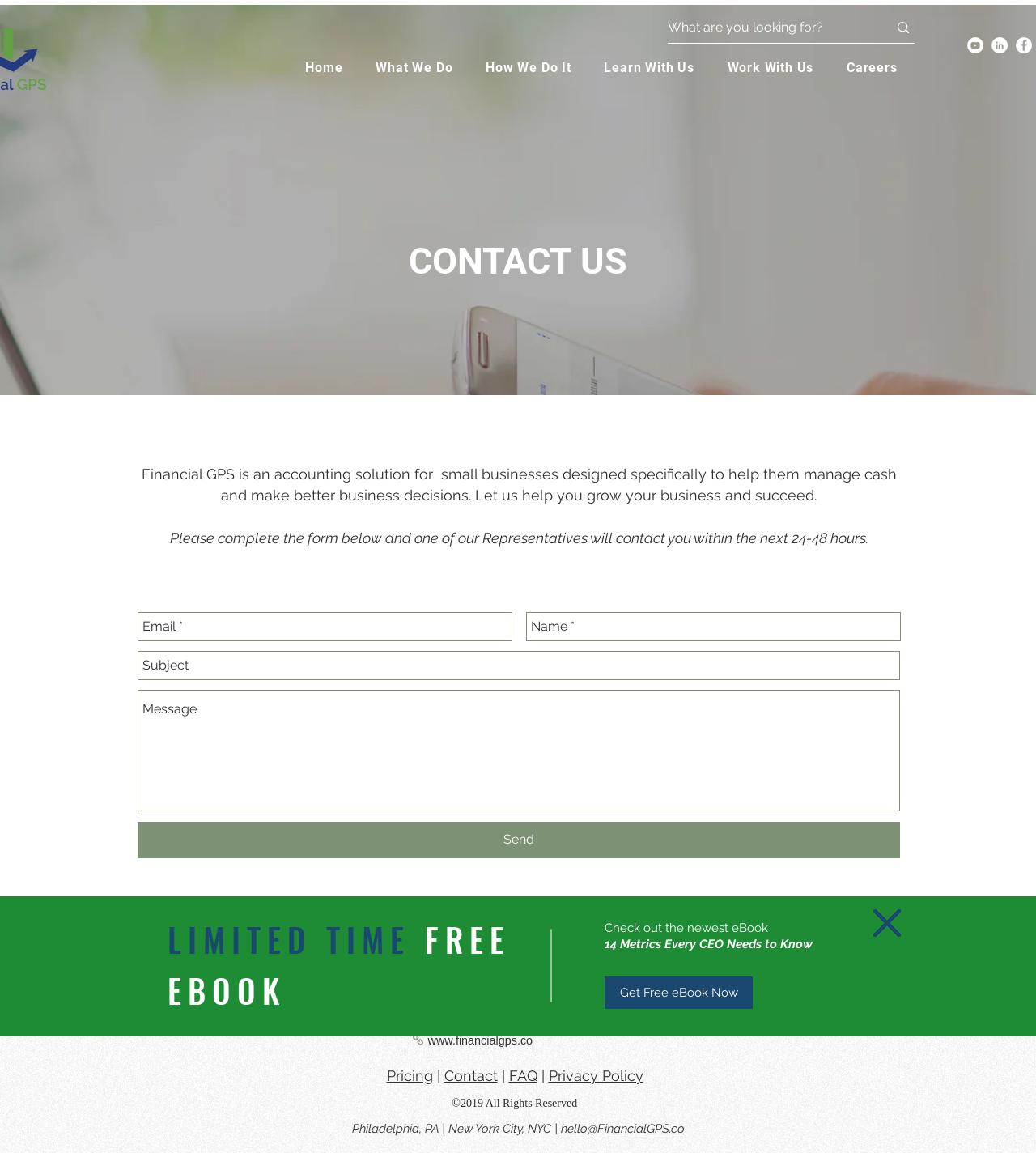What is the topic of the free eBook being offered?
Using the image as a reference, give a one-word or short phrase answer.

14 Metrics Every CEO Needs to Know